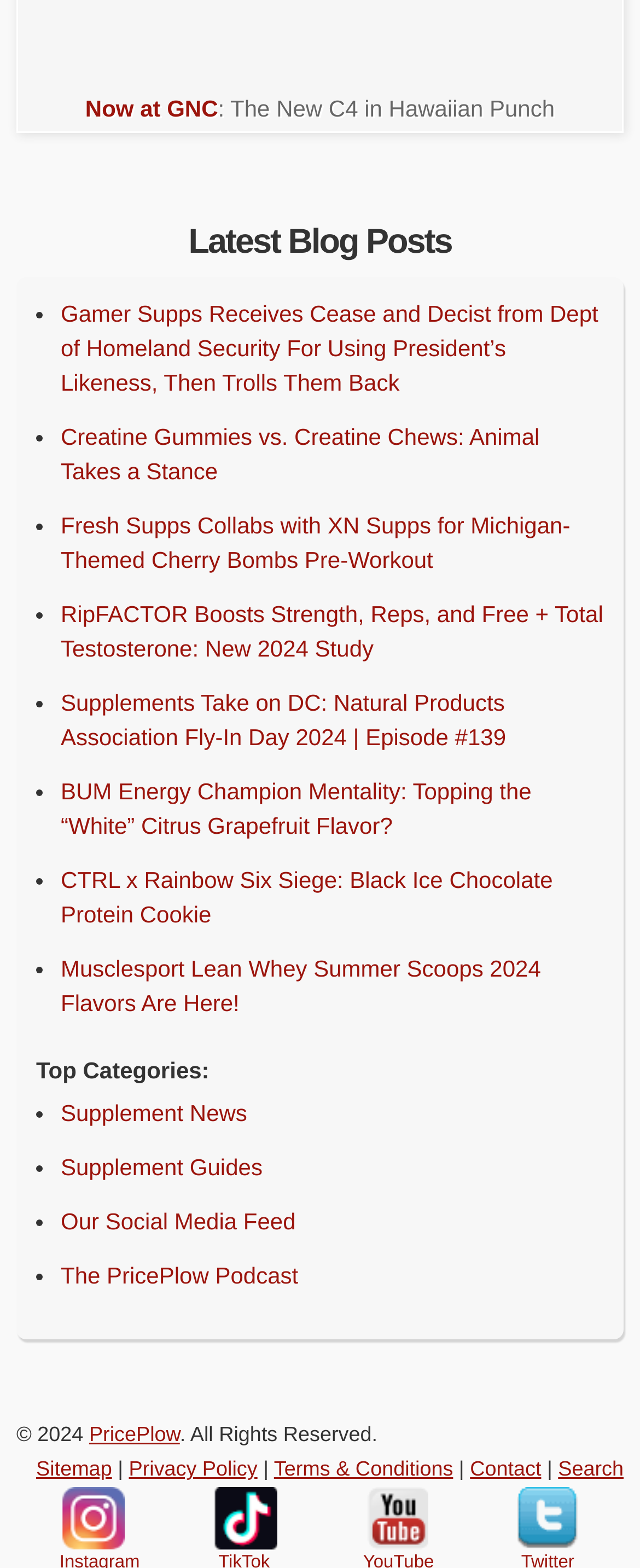Determine the bounding box coordinates of the clickable element to complete this instruction: "Search for supplements". Provide the coordinates in the format of four float numbers between 0 and 1, [left, top, right, bottom].

[0.872, 0.929, 0.974, 0.944]